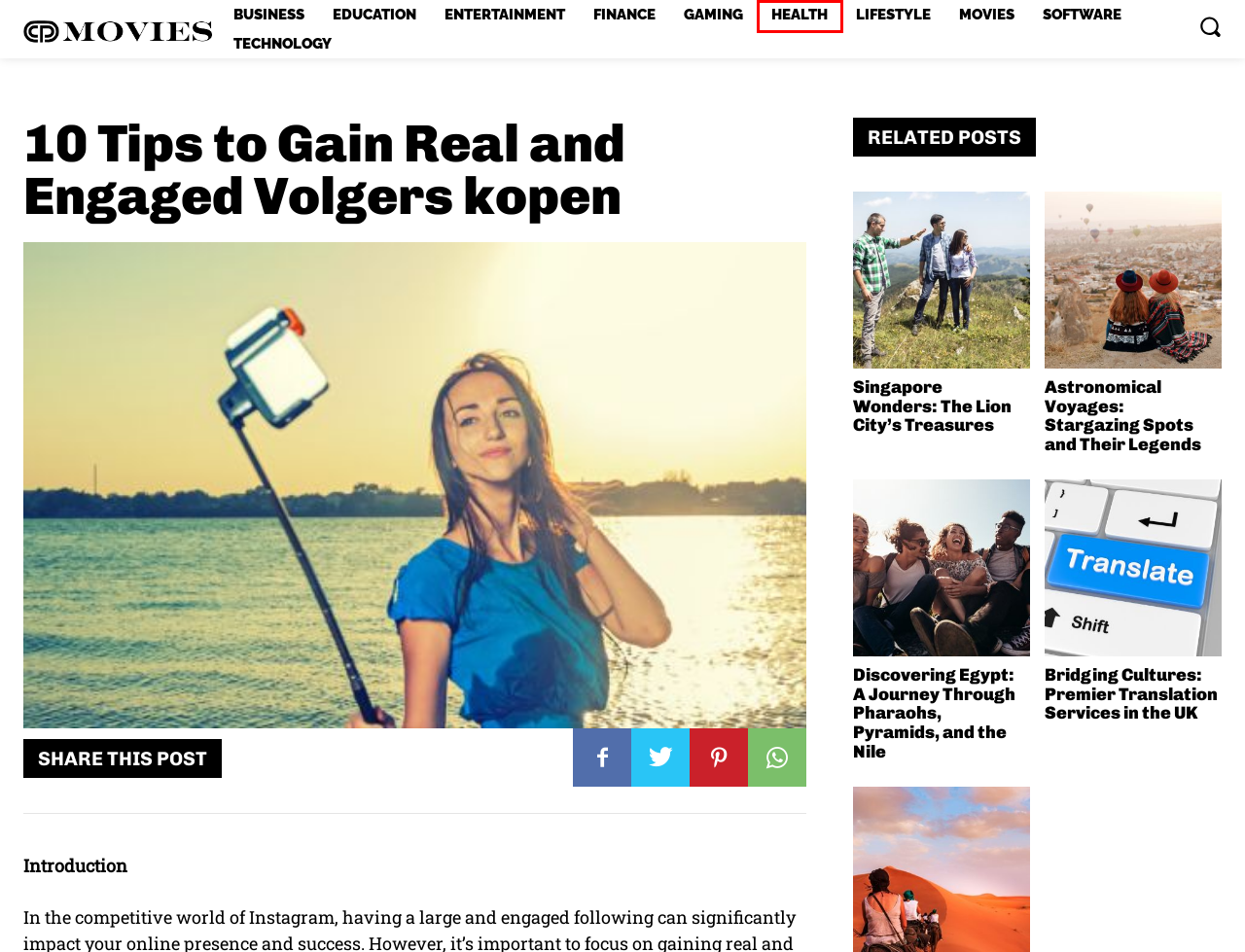You are given a screenshot of a webpage with a red bounding box around an element. Choose the most fitting webpage description for the page that appears after clicking the element within the red bounding box. Here are the candidates:
A. Health - Crimson Peak Movies
B. Finance - Crimson Peak Movies
C. Lifestyle - Crimson Peak Movies
D. Singapore Wonders: The Lion City’s Treasures - Crimson Peak Movies
E. Software - Crimson Peak Movies
F. Gaming - Crimson Peak Movies
G. Business - Crimson Peak Movies
H. Discovering Egypt: A Journey Through Pharaohs, Pyramids, and the Nile - Crimson Peak Movies

A